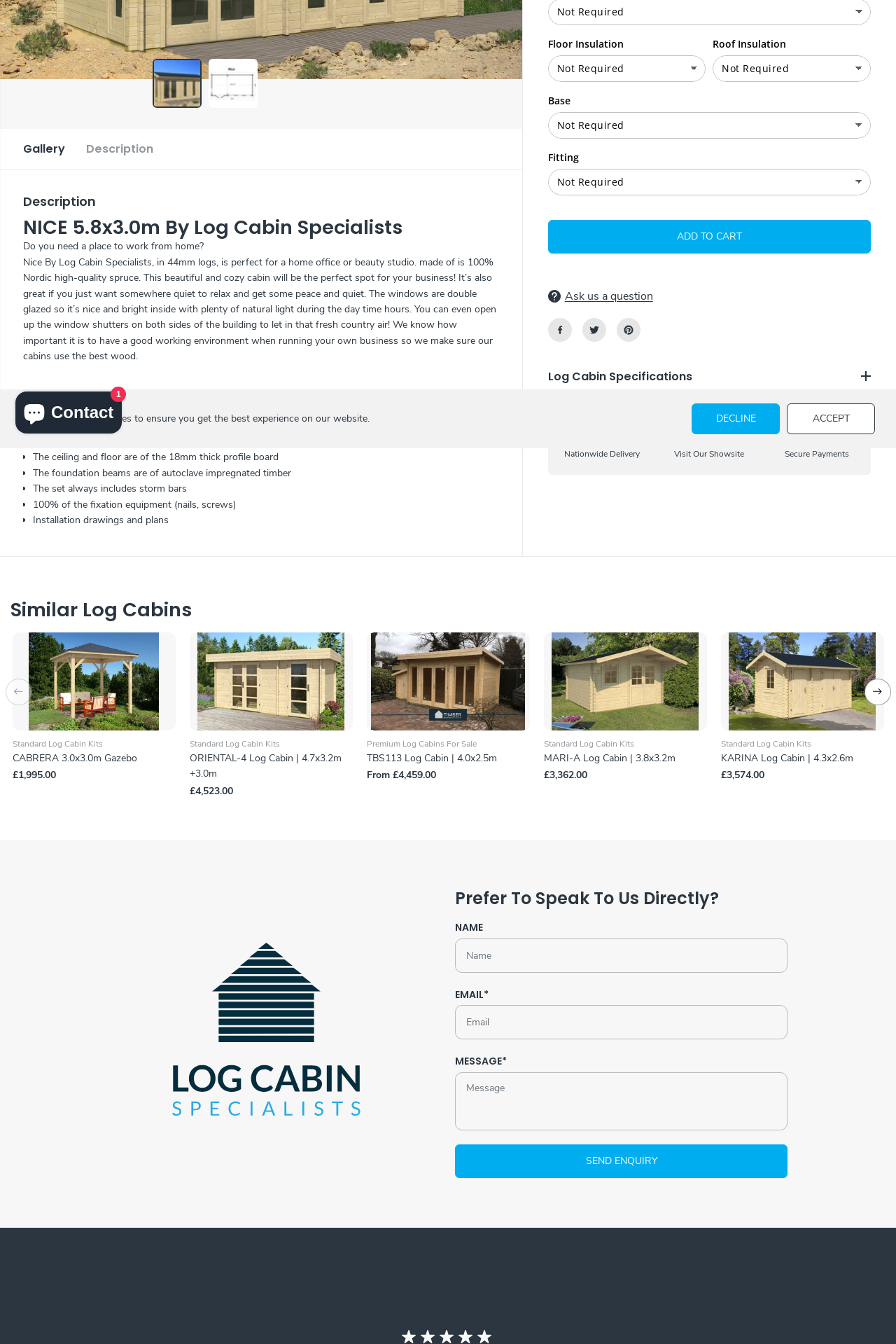Please find the bounding box coordinates (top-left x, top-left y, bottom-right x, bottom-right y) in the screenshot for the UI element described as follows: Accept

[0.878, 0.3, 0.977, 0.323]